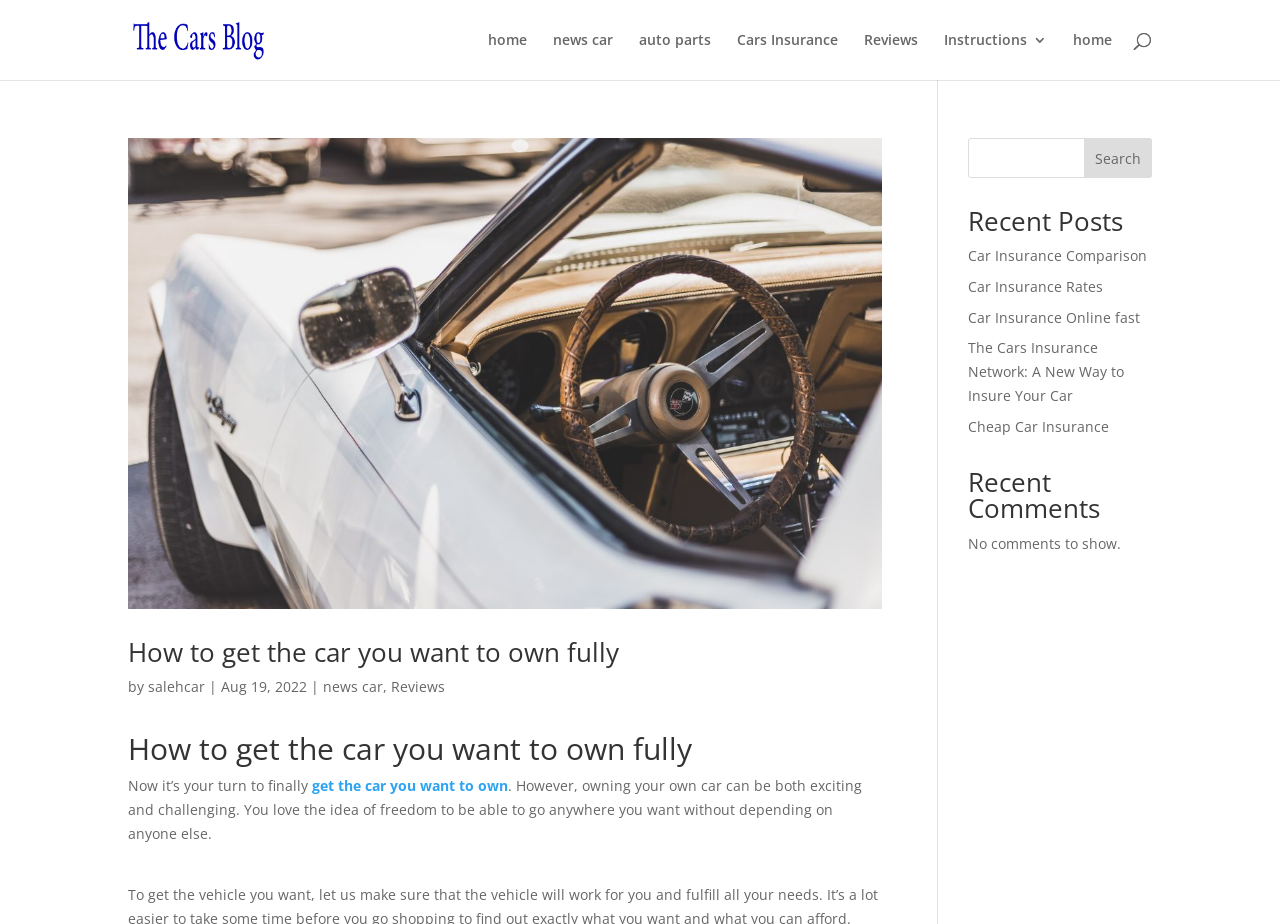Locate the bounding box coordinates of the element I should click to achieve the following instruction: "click on the link to get the car you want to own fully".

[0.1, 0.149, 0.689, 0.659]